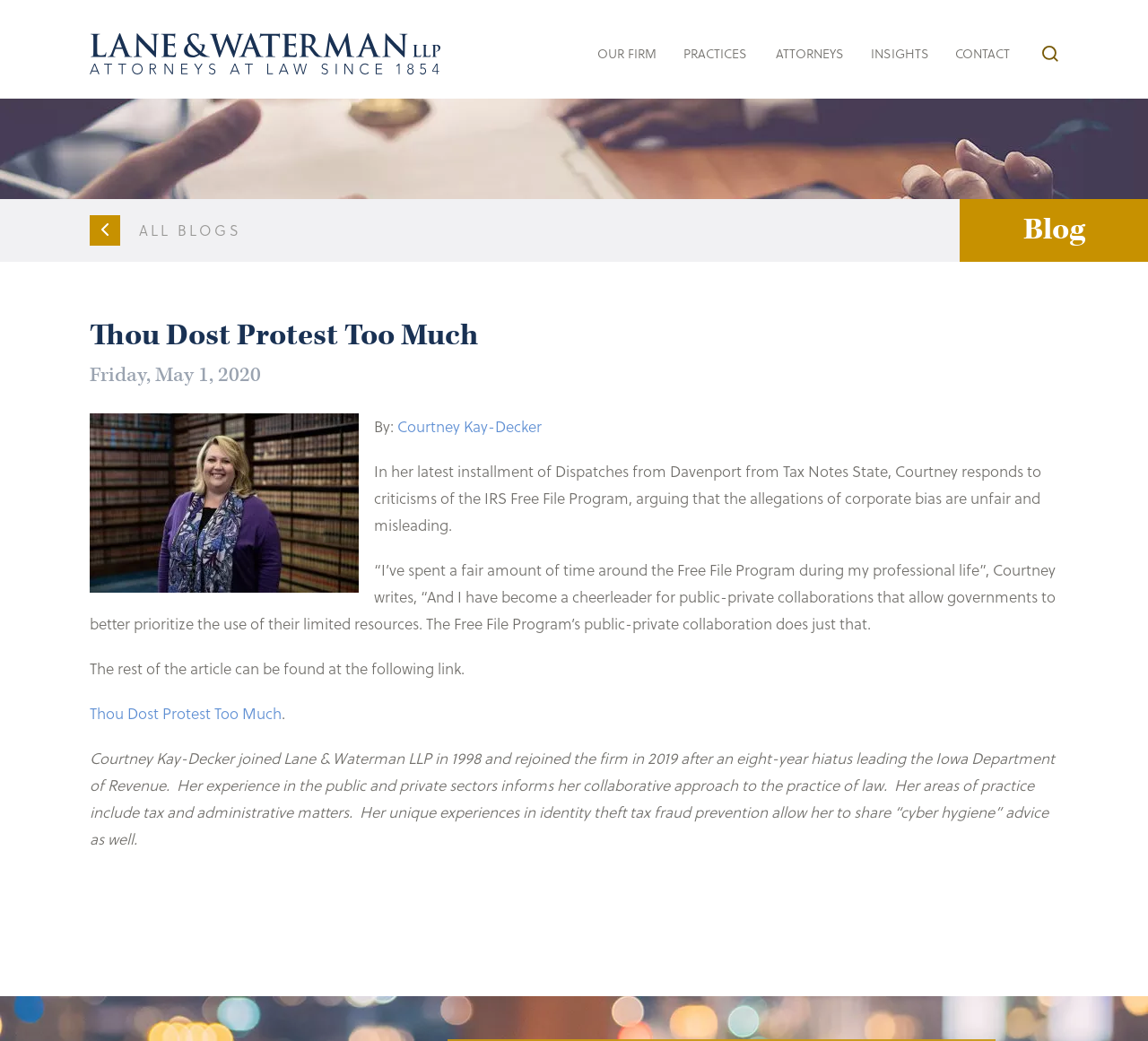What is the name of the law firm?
Provide an in-depth and detailed answer to the question.

I found the name of the law firm by looking at the top-left corner of the webpage, where it says 'Thou Dost Protest Too Much - Lane & Waterman LLP'. This suggests that Lane & Waterman LLP is the name of the law firm.